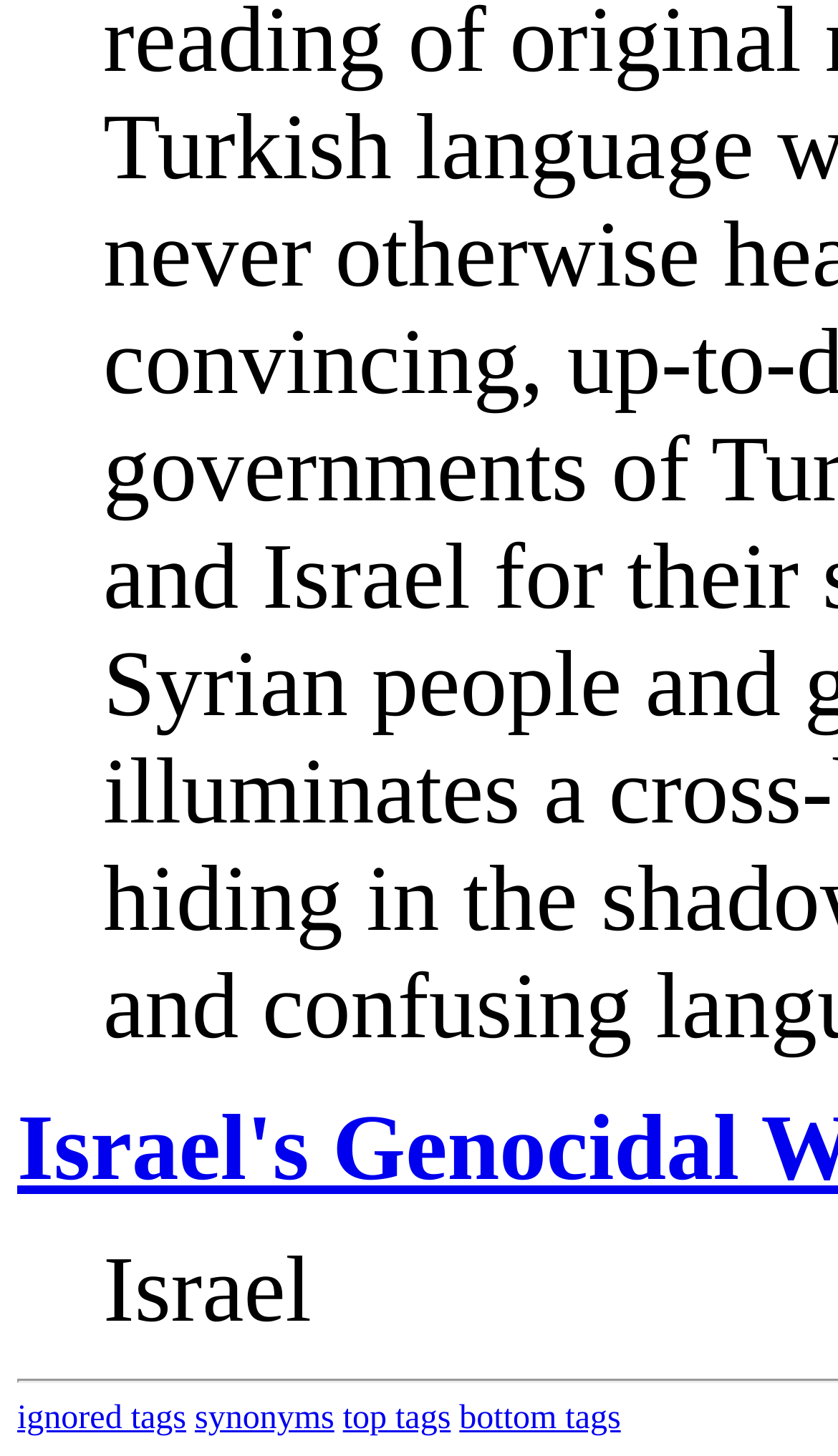Please locate the UI element described by "synonyms" and provide its bounding box coordinates.

[0.232, 0.961, 0.399, 0.987]